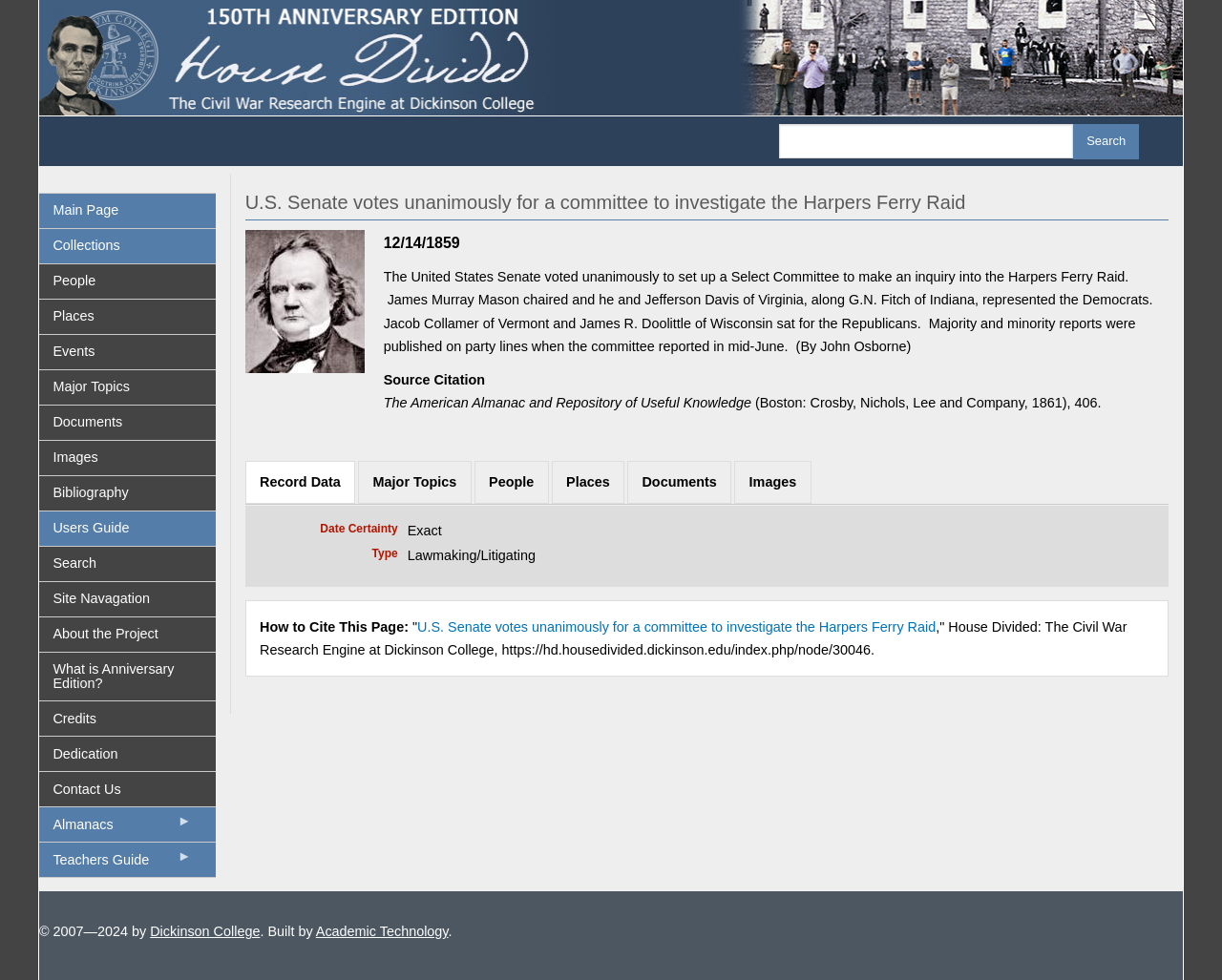Please provide the bounding box coordinates for the UI element as described: "alt="Follow @laundryNews"". The coordinates must be four floats between 0 and 1, represented as [left, top, right, bottom].

None